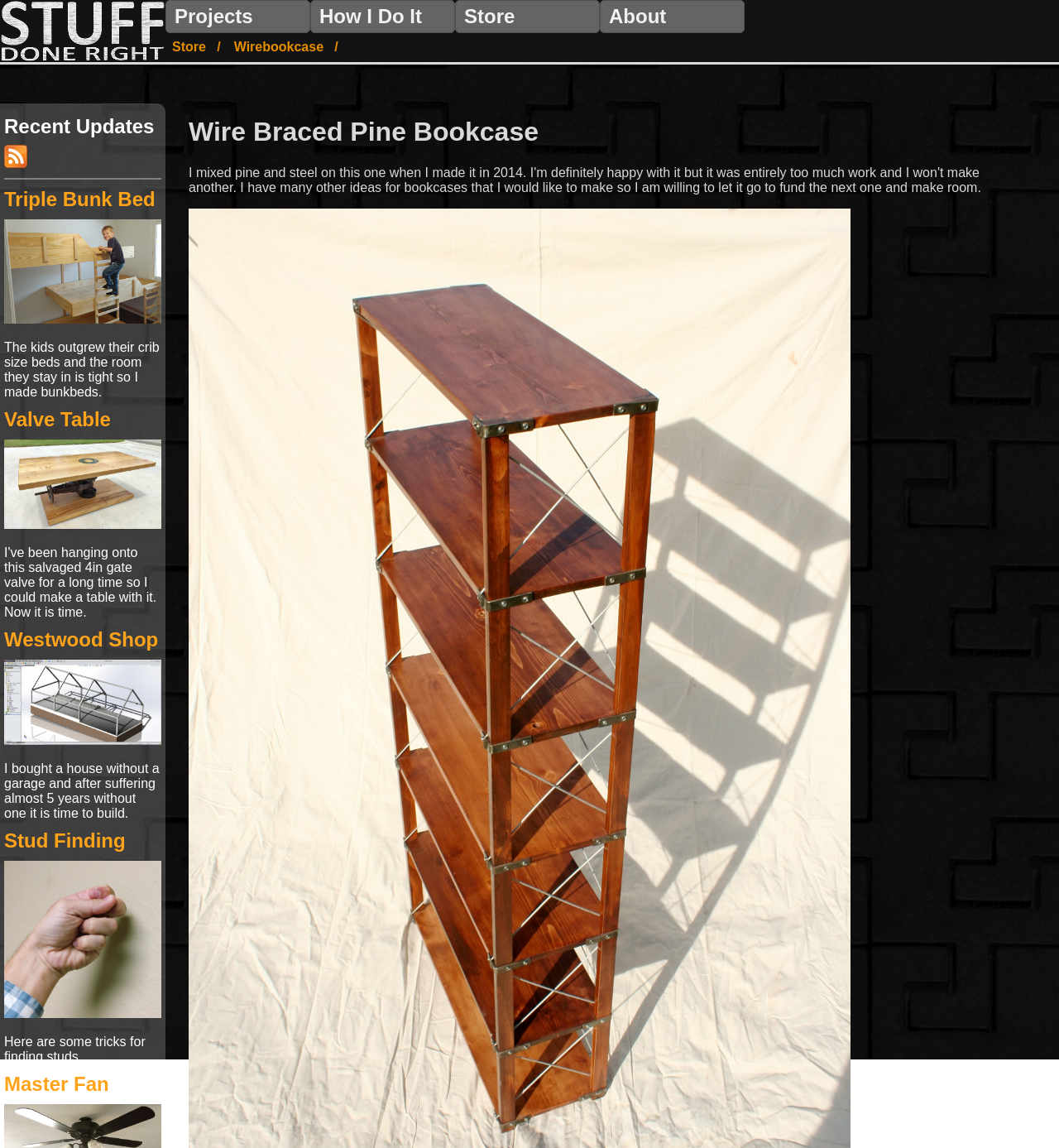Determine the bounding box coordinates for the UI element with the following description: "parent_node: Recent Updates". The coordinates should be four float numbers between 0 and 1, represented as [left, top, right, bottom].

[0.004, 0.136, 0.026, 0.148]